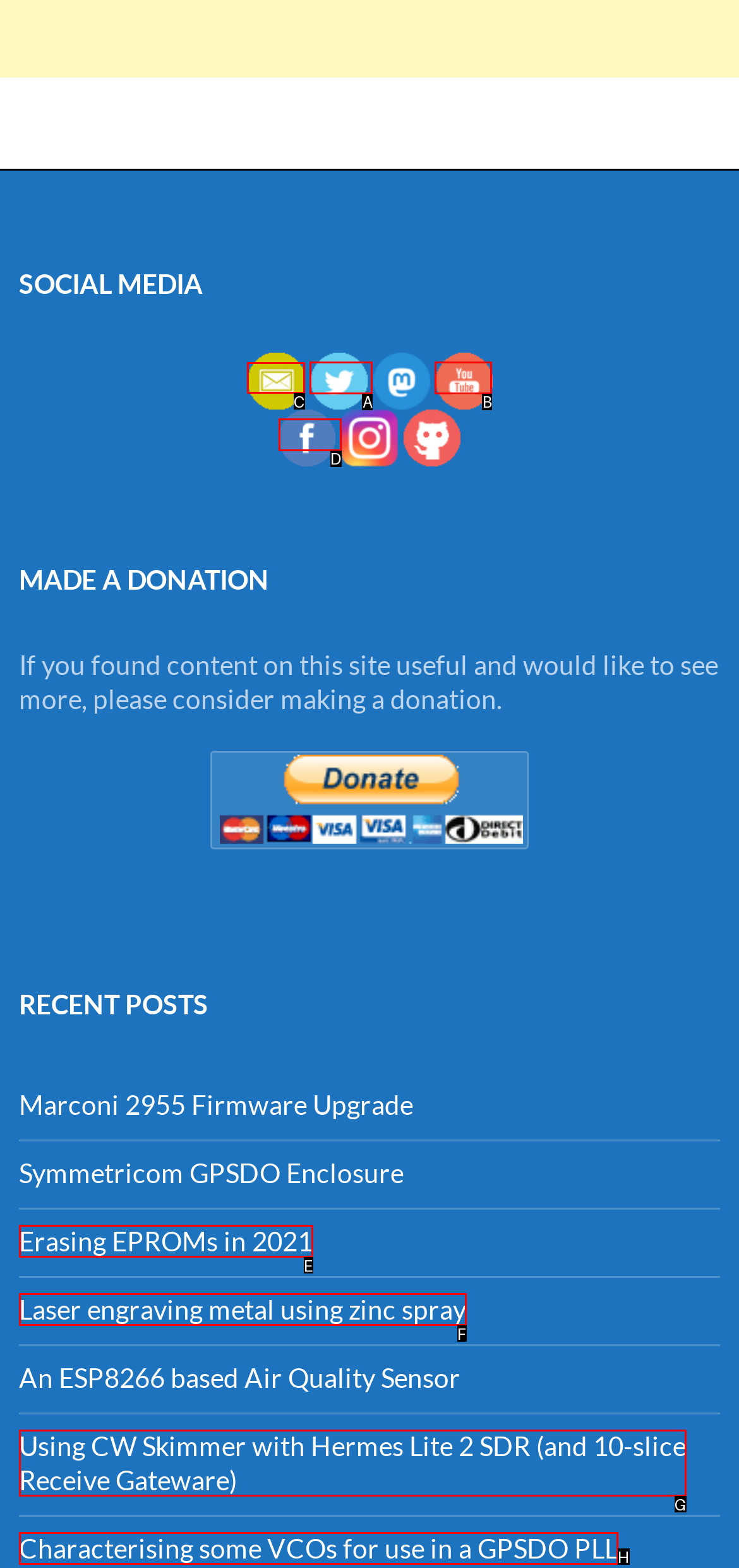Determine the letter of the element to click to accomplish this task: Click the Email link. Respond with the letter.

C